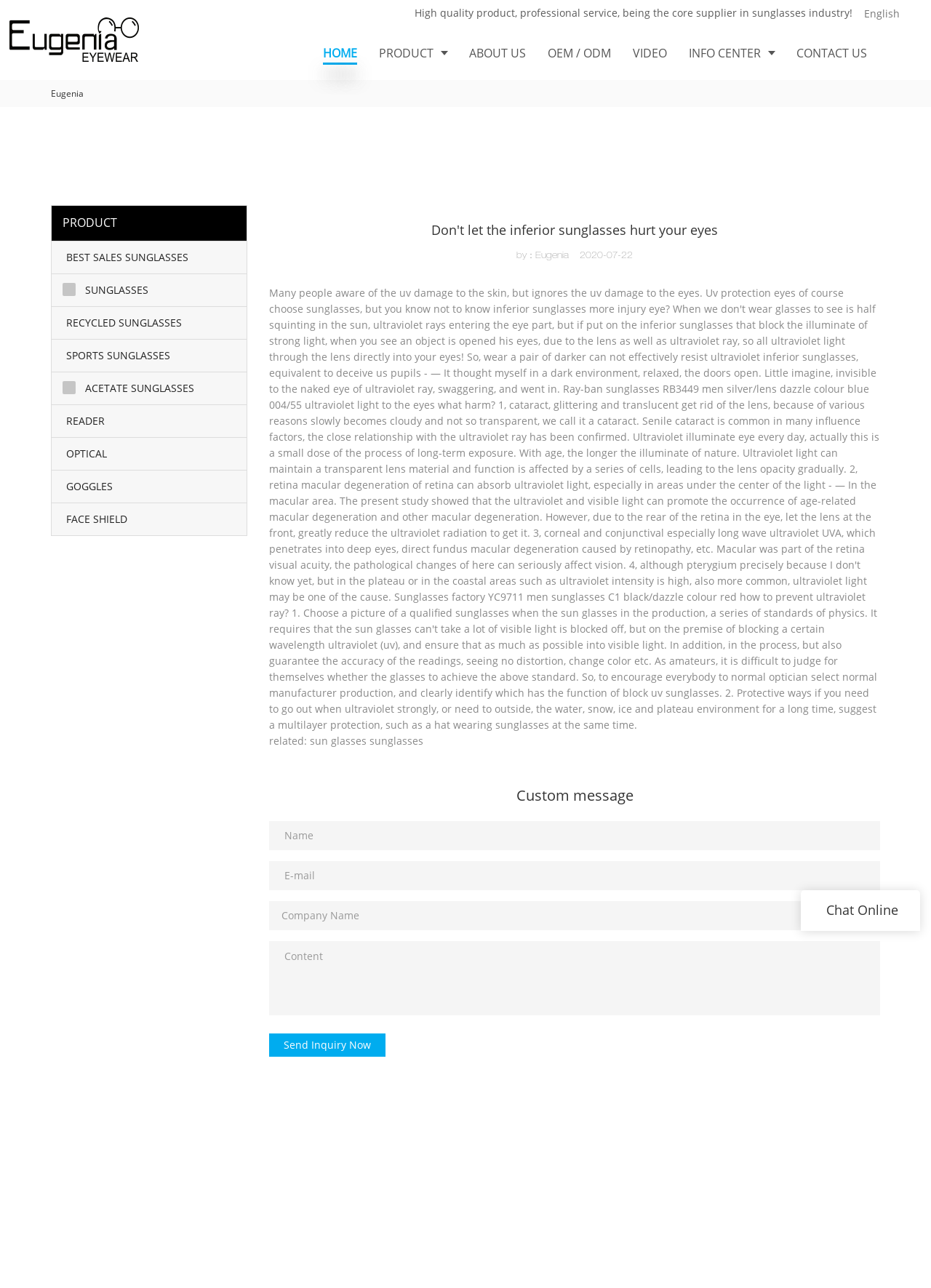Determine the bounding box coordinates in the format (top-left x, top-left y, bottom-right x, bottom-right y). Ensure all values are floating point numbers between 0 and 1. Identify the bounding box of the UI element described by: SUNGLASSES

[0.055, 0.213, 0.265, 0.238]